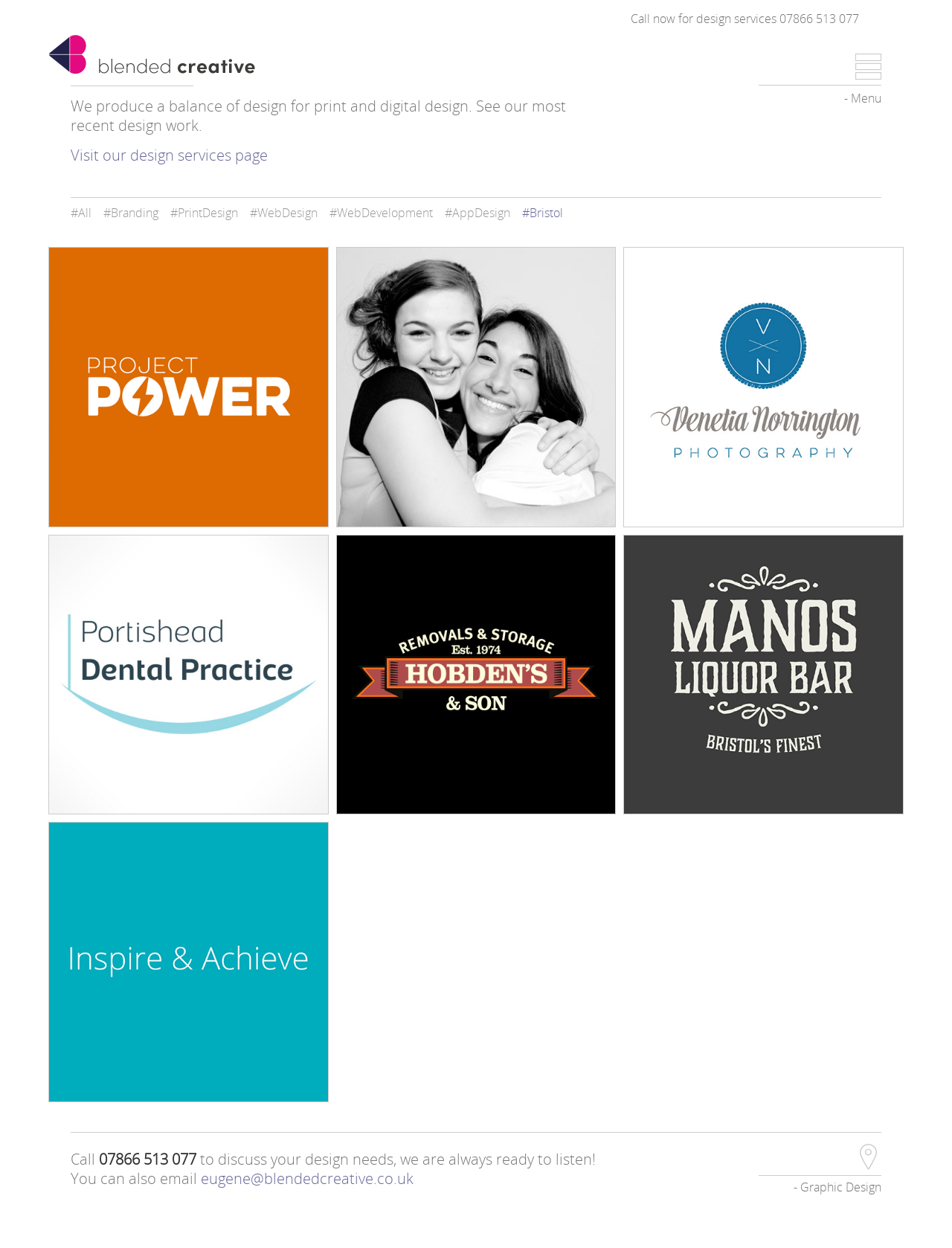What is the email address to contact for design needs?
Look at the image and answer the question with a single word or phrase.

eugene@blendedcreative.co.uk